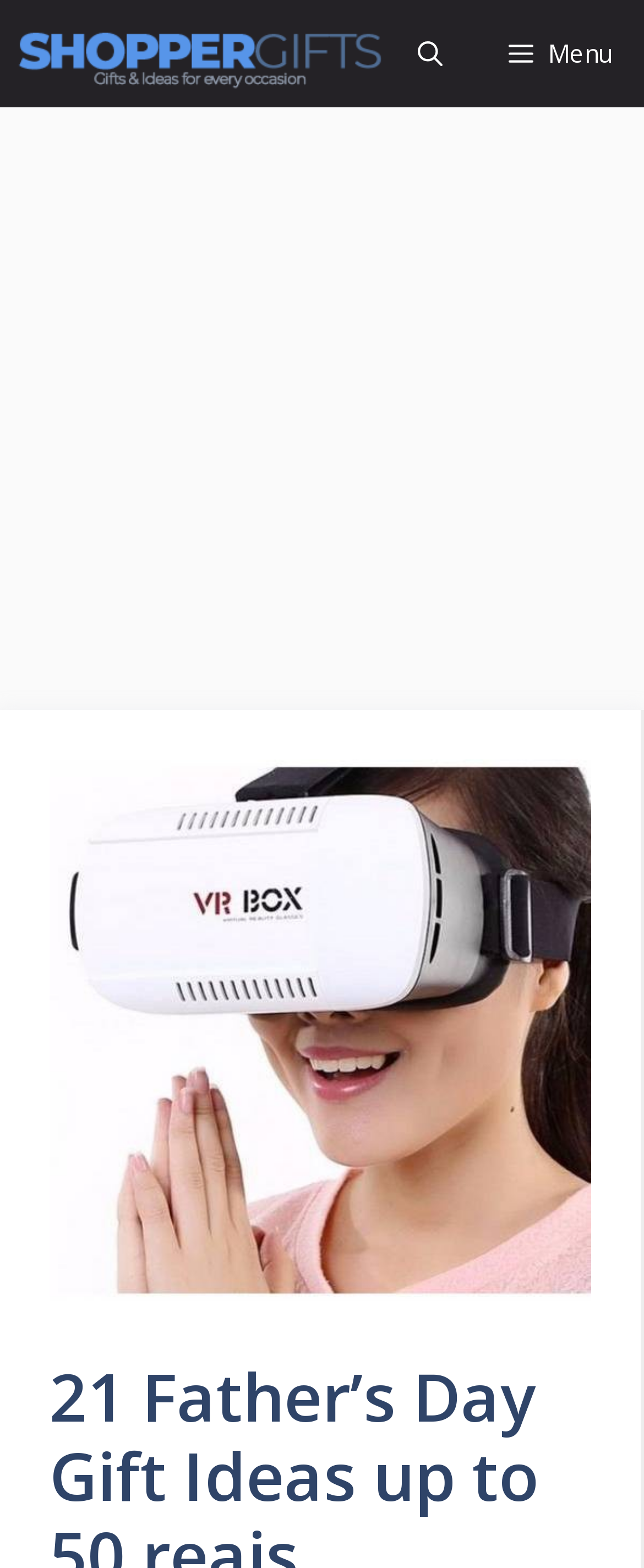How many buttons are in the top navigation bar?
Utilize the information in the image to give a detailed answer to the question.

There are two buttons in the top navigation bar: the 'Menu' button and the 'Open search' button, which are located next to each other.